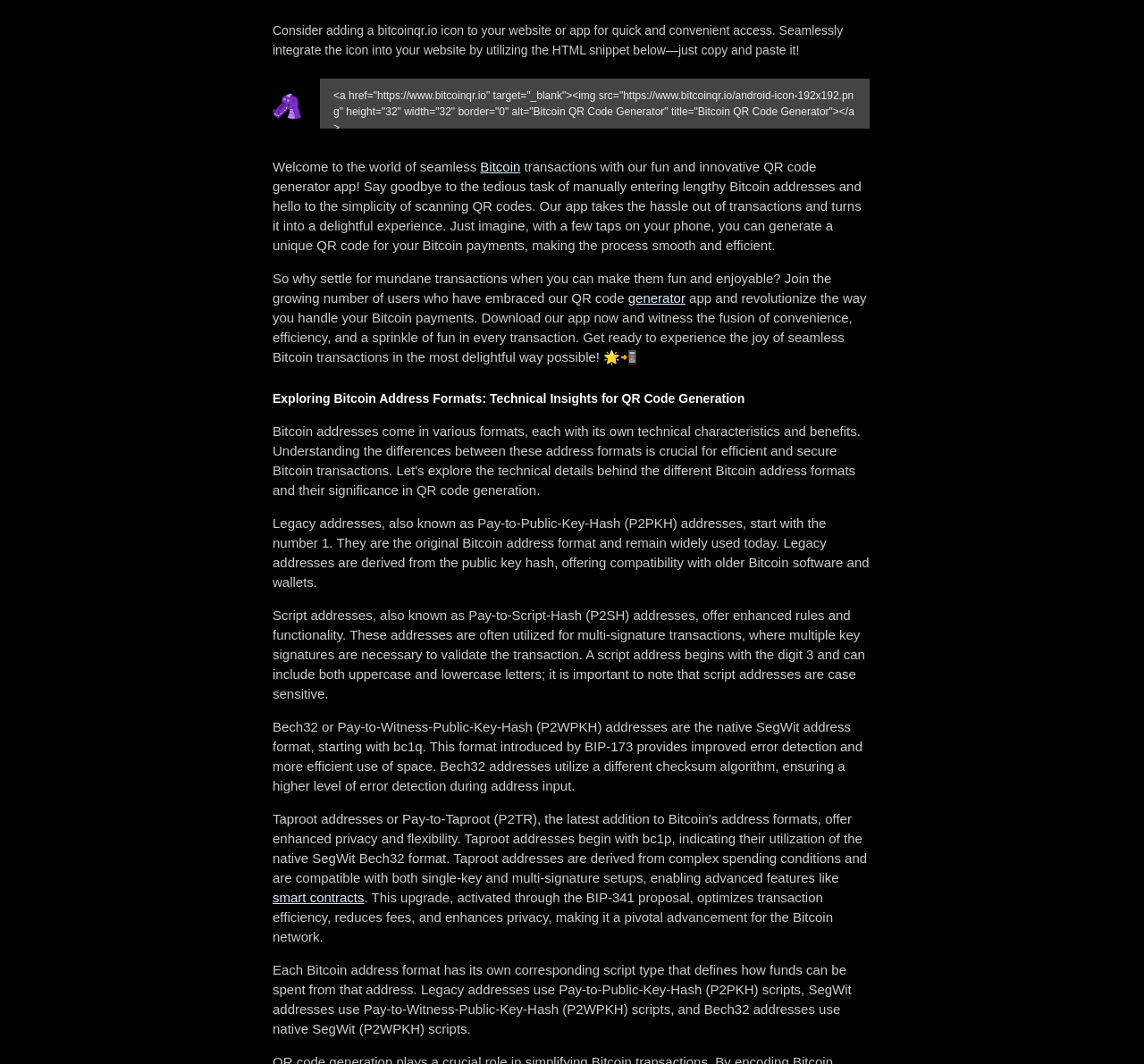Bounding box coordinates are specified in the format (top-left x, top-left y, bottom-right x, bottom-right y). All values are floating point numbers bounded between 0 and 1. Please provide the bounding box coordinate of the region this sentence describes: generator

[0.549, 0.273, 0.599, 0.287]